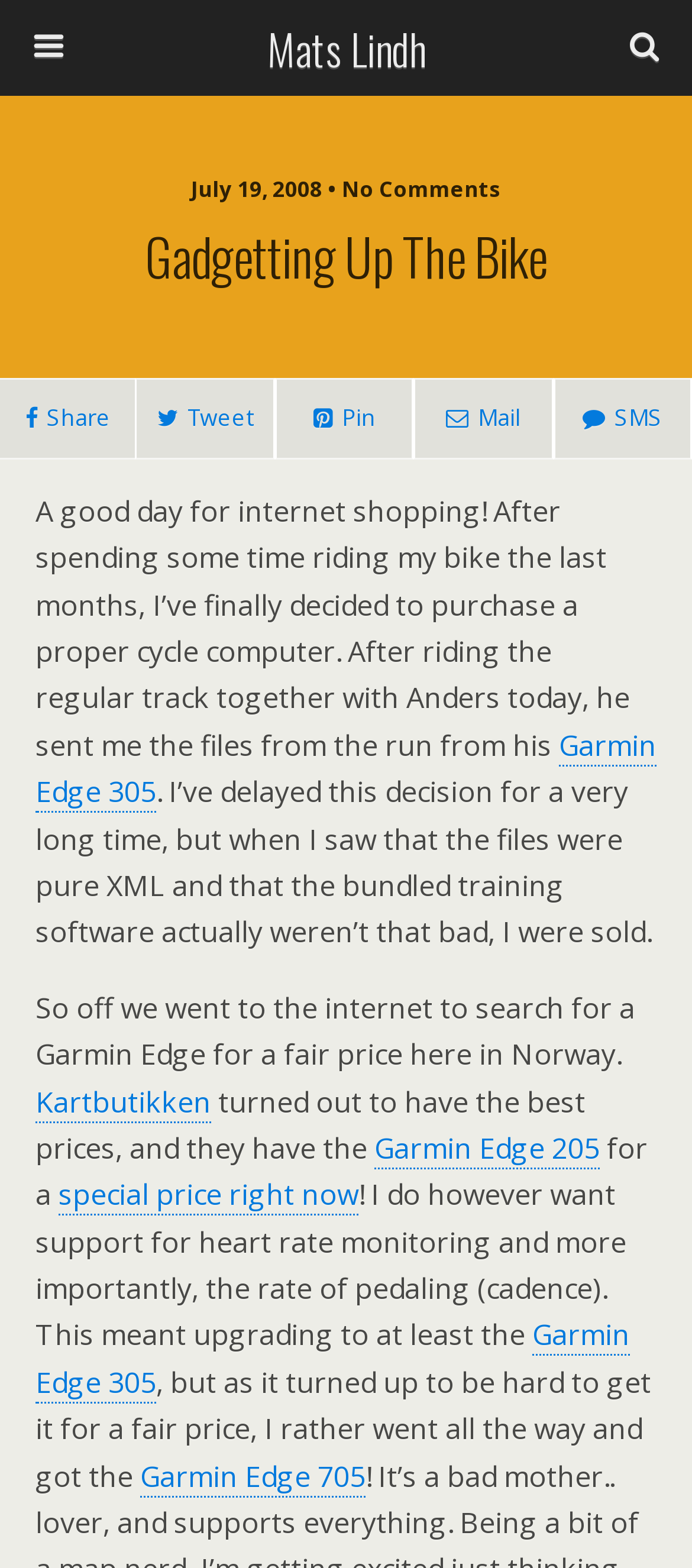Generate a thorough caption detailing the webpage content.

This webpage is about a personal blog post titled "Gadgetting Up The Bike" by Mats Lindh. At the top, there is a link to the author's name, "Mats Lindh", and a search bar with a "Search" button next to it. Below the search bar, there is a date and comment count, "July 19, 2008 • No Comments". 

The main title of the blog post, "Gadgetting Up The Bike", is prominently displayed below the date. Underneath the title, there are four social media sharing links, including Share, Tweet, Pin, and Mail, aligned horizontally.

The blog post itself is a personal account of the author's experience with buying a cycle computer. The text is divided into several paragraphs, describing the author's decision to purchase a Garmin Edge cycle computer, their search for a fair price, and their ultimate choice of the Garmin Edge 705 model. There are several links to specific Garmin Edge models, including the 305 and 205, as well as a link to an online store, "Kartbutikken".